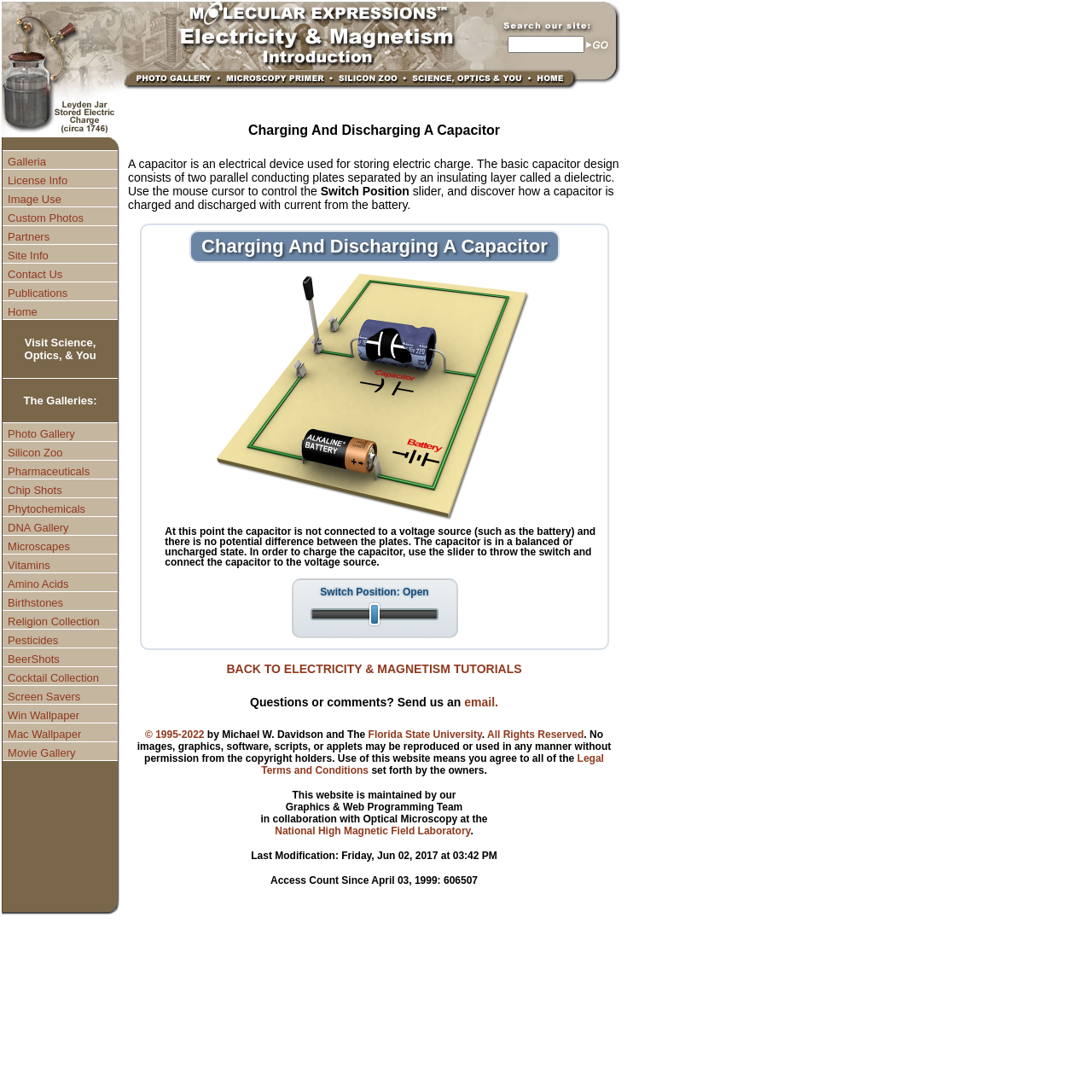Please determine the bounding box coordinates of the section I need to click to accomplish this instruction: "View the image on the right".

[0.117, 0.002, 0.459, 0.064]